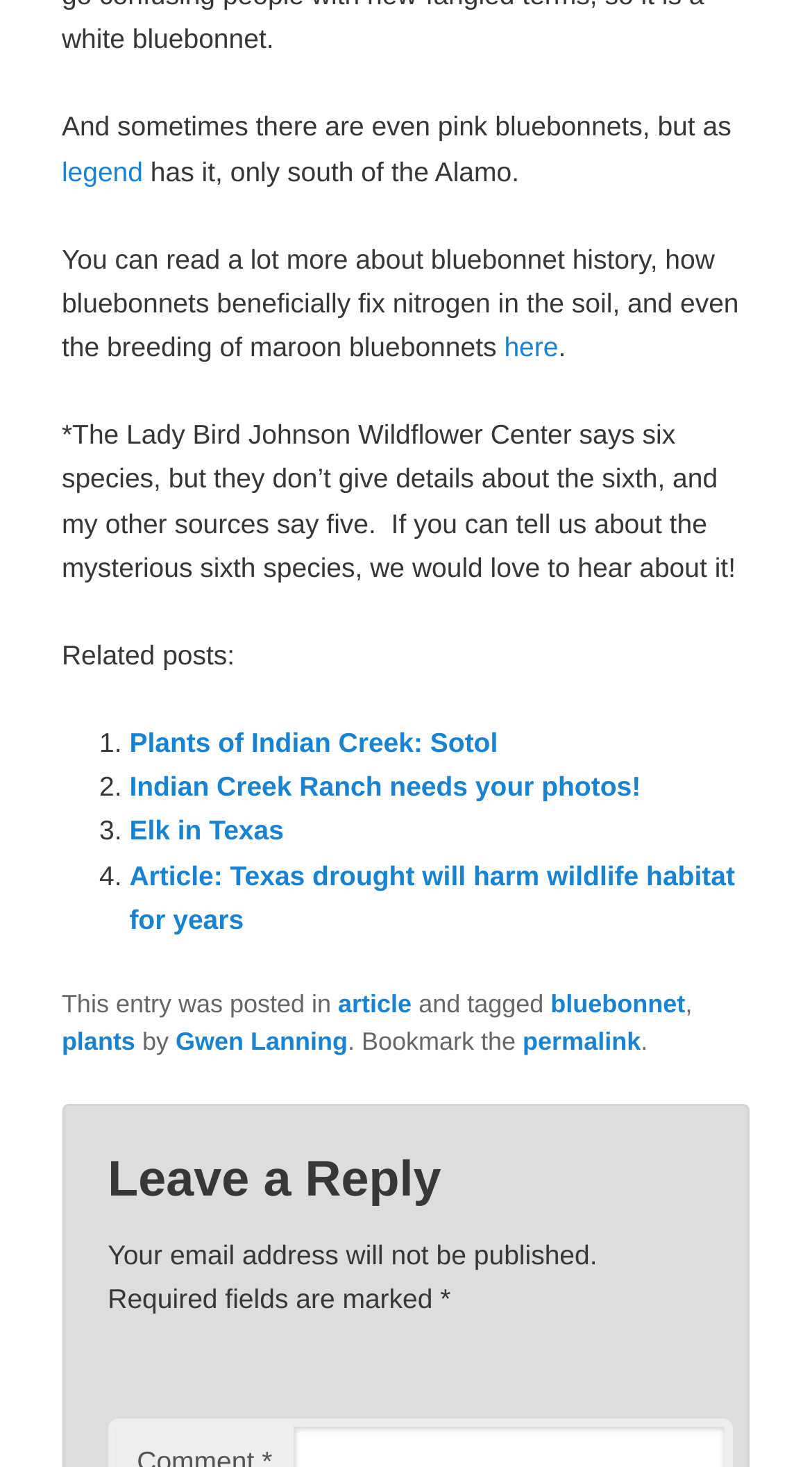What type of posts are listed under 'Related posts'?
Refer to the image and respond with a one-word or short-phrase answer.

plant-related